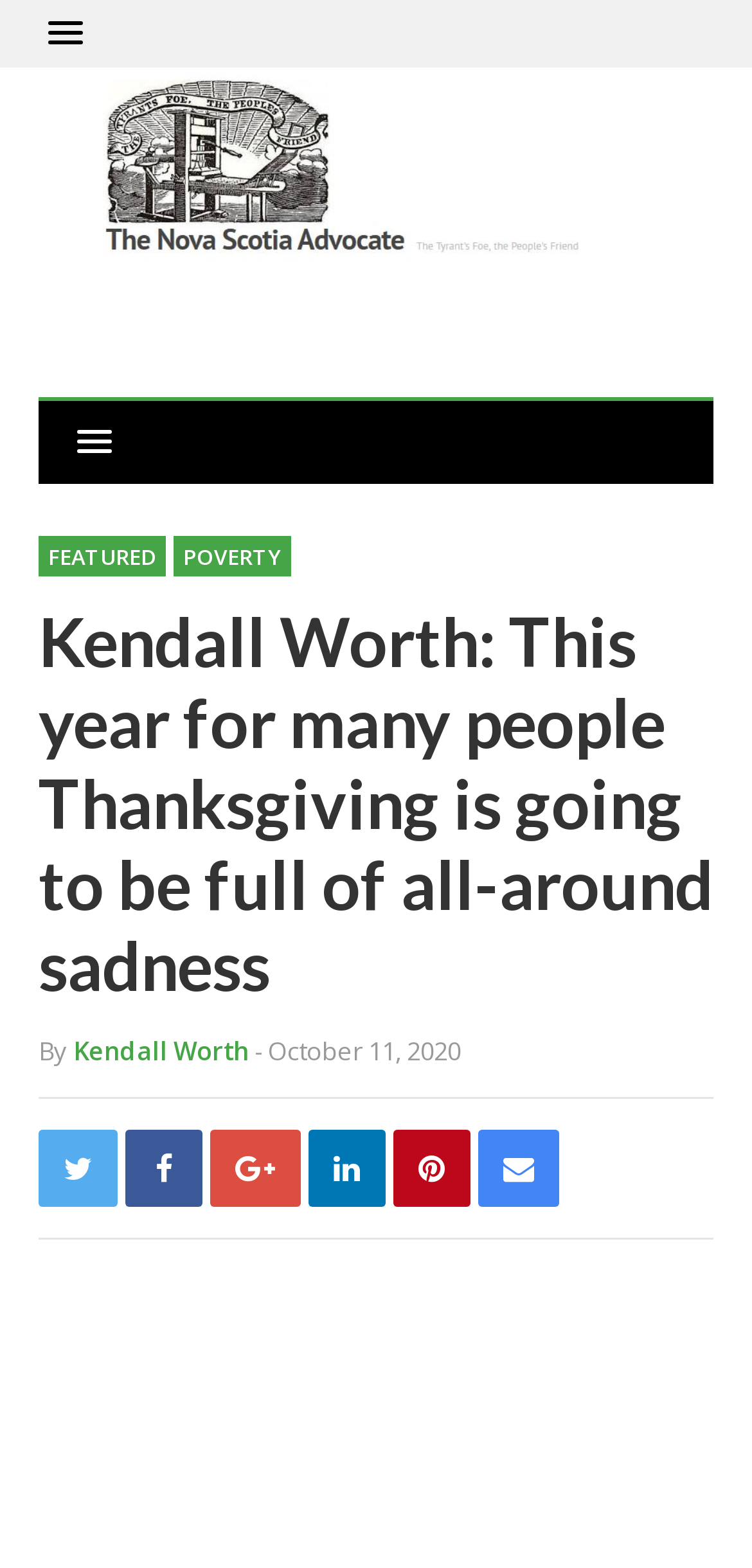Extract the primary header of the webpage and generate its text.

Kendall Worth: This year for many people Thanksgiving is going to be full of all-around sadness